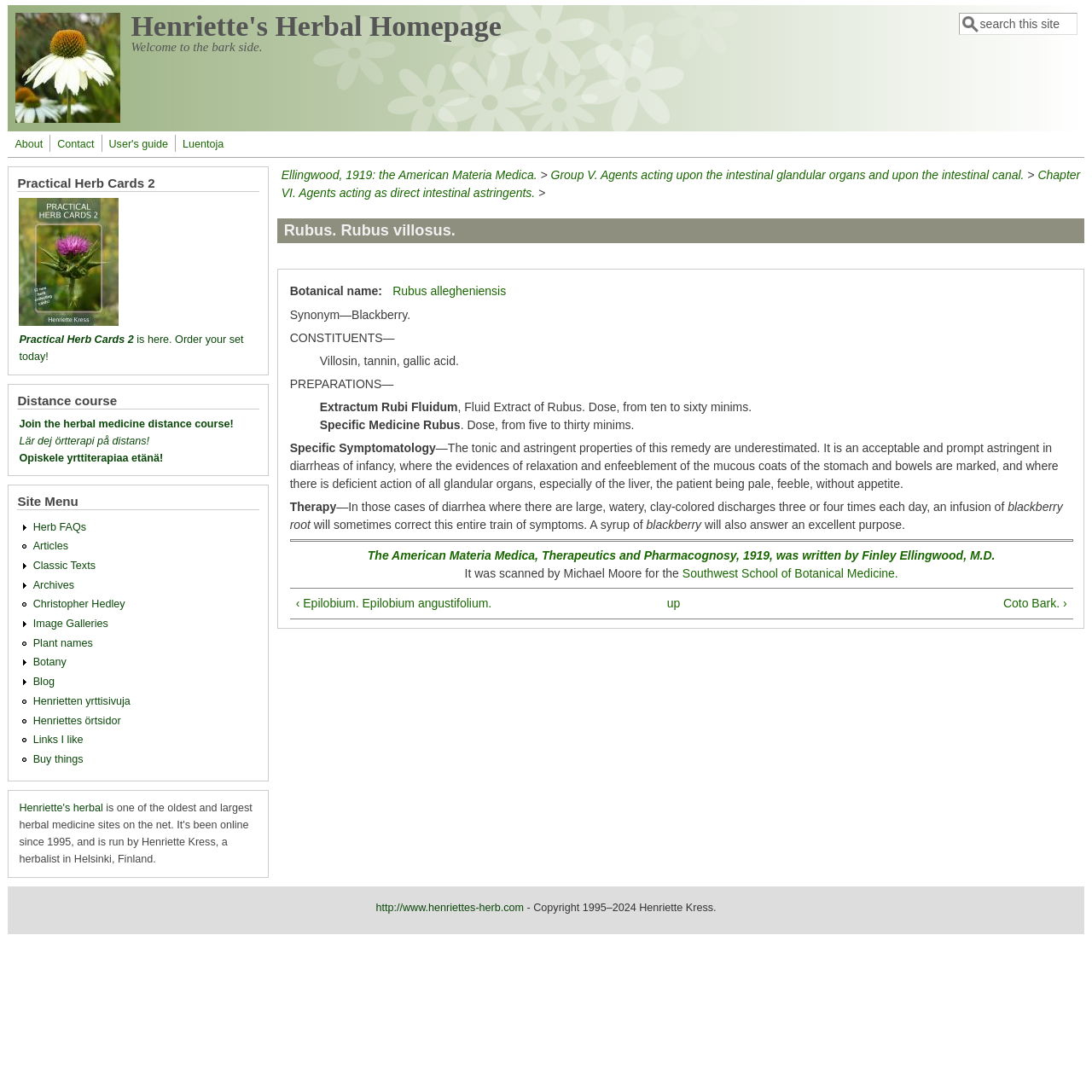Please find the bounding box coordinates of the element that you should click to achieve the following instruction: "Learn about the American Materia Medica". The coordinates should be presented as four float numbers between 0 and 1: [left, top, right, bottom].

[0.258, 0.154, 0.492, 0.166]